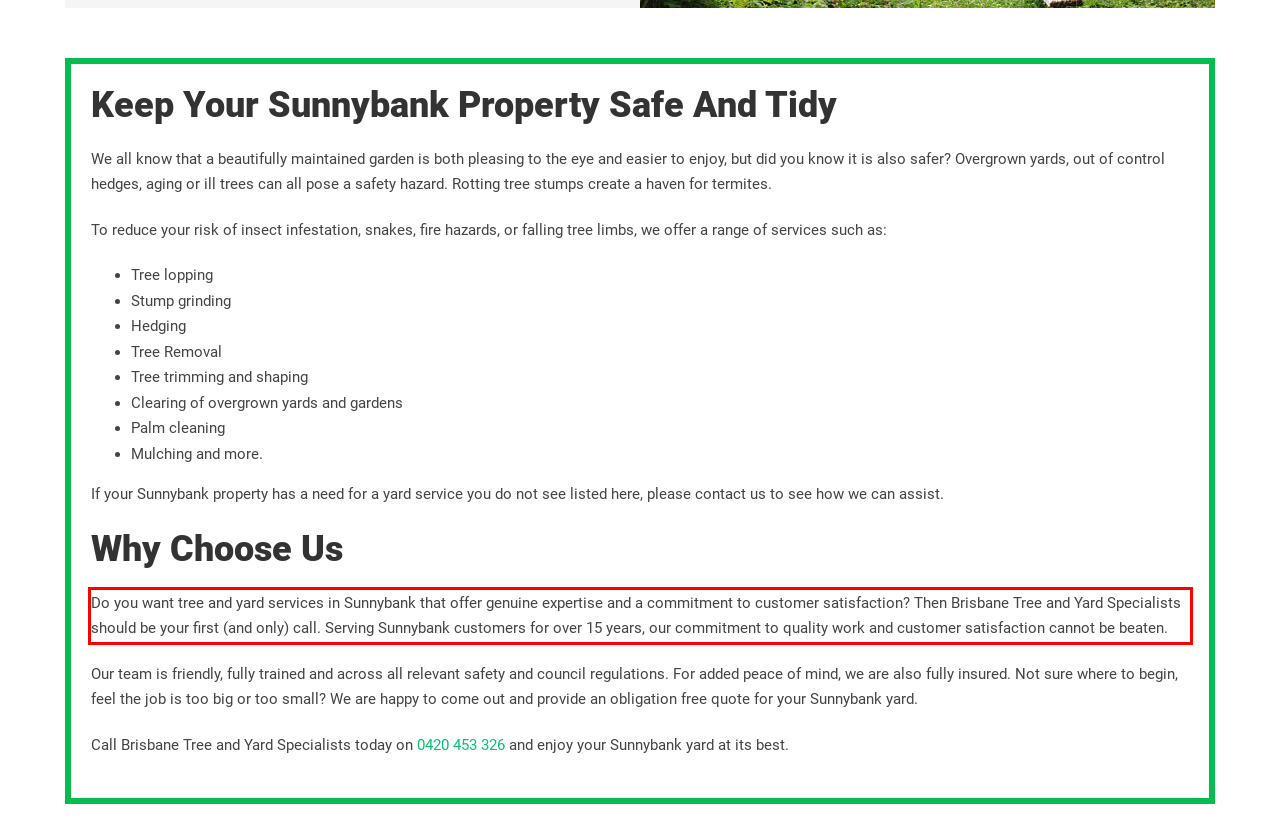Analyze the screenshot of a webpage where a red rectangle is bounding a UI element. Extract and generate the text content within this red bounding box.

Do you want tree and yard services in Sunnybank that offer genuine expertise and a commitment to customer satisfaction? Then Brisbane Tree and Yard Specialists should be your first (and only) call. Serving Sunnybank customers for over 15 years, our commitment to quality work and customer satisfaction cannot be beaten.